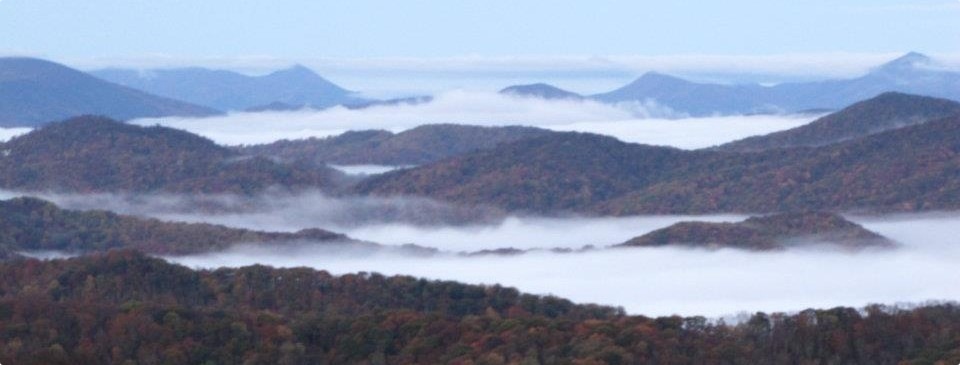Use a single word or phrase to answer the question:
What is clinging to the valleys in the image?

Wispy clouds